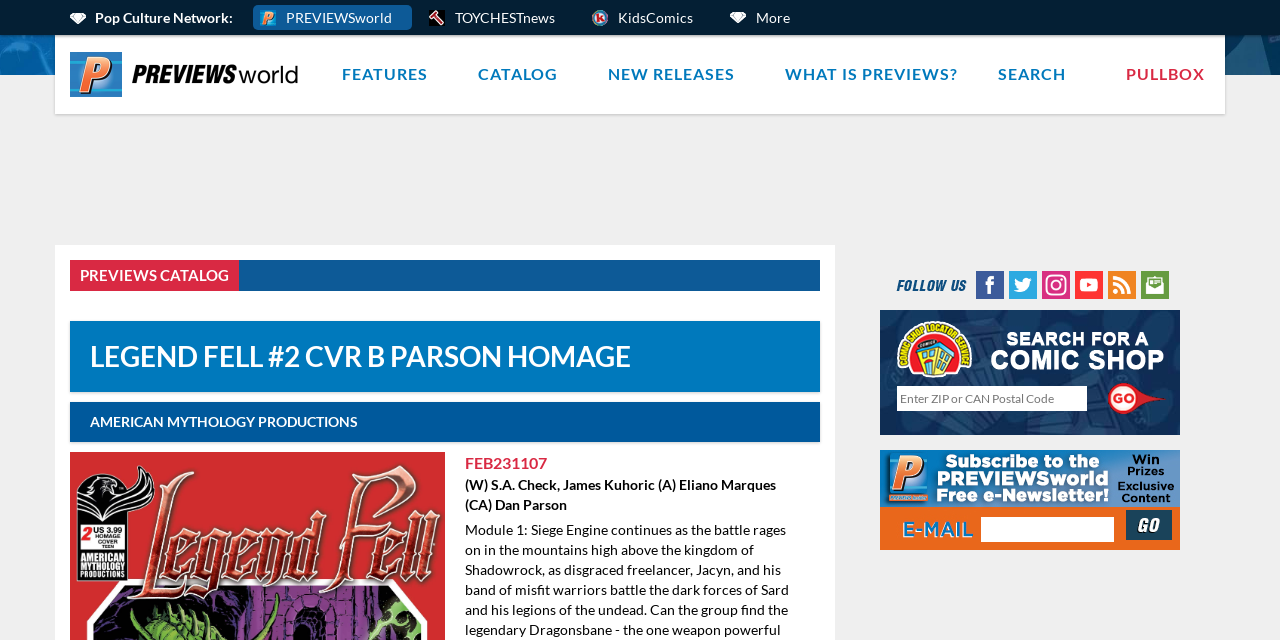Identify the bounding box coordinates of the element that should be clicked to fulfill this task: "Search for a comic shop". The coordinates should be provided as four float numbers between 0 and 1, i.e., [left, top, right, bottom].

[0.698, 0.531, 0.911, 0.558]